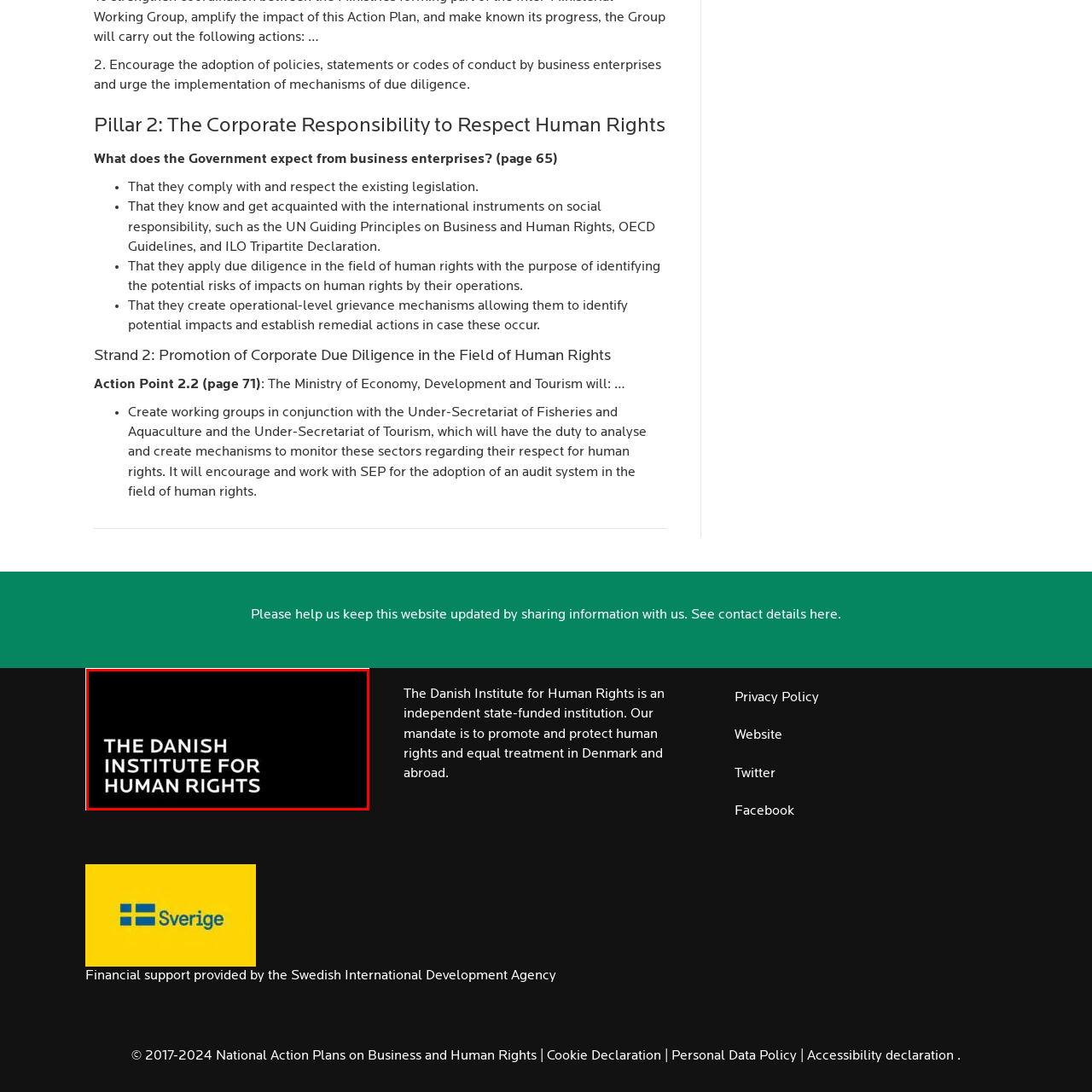What is the color of the text in the logo?
Inspect the image inside the red bounding box and answer the question with as much detail as you can.

According to the caption, the text is rendered in bold, white lettering, which means the color of the text in the logo is white.